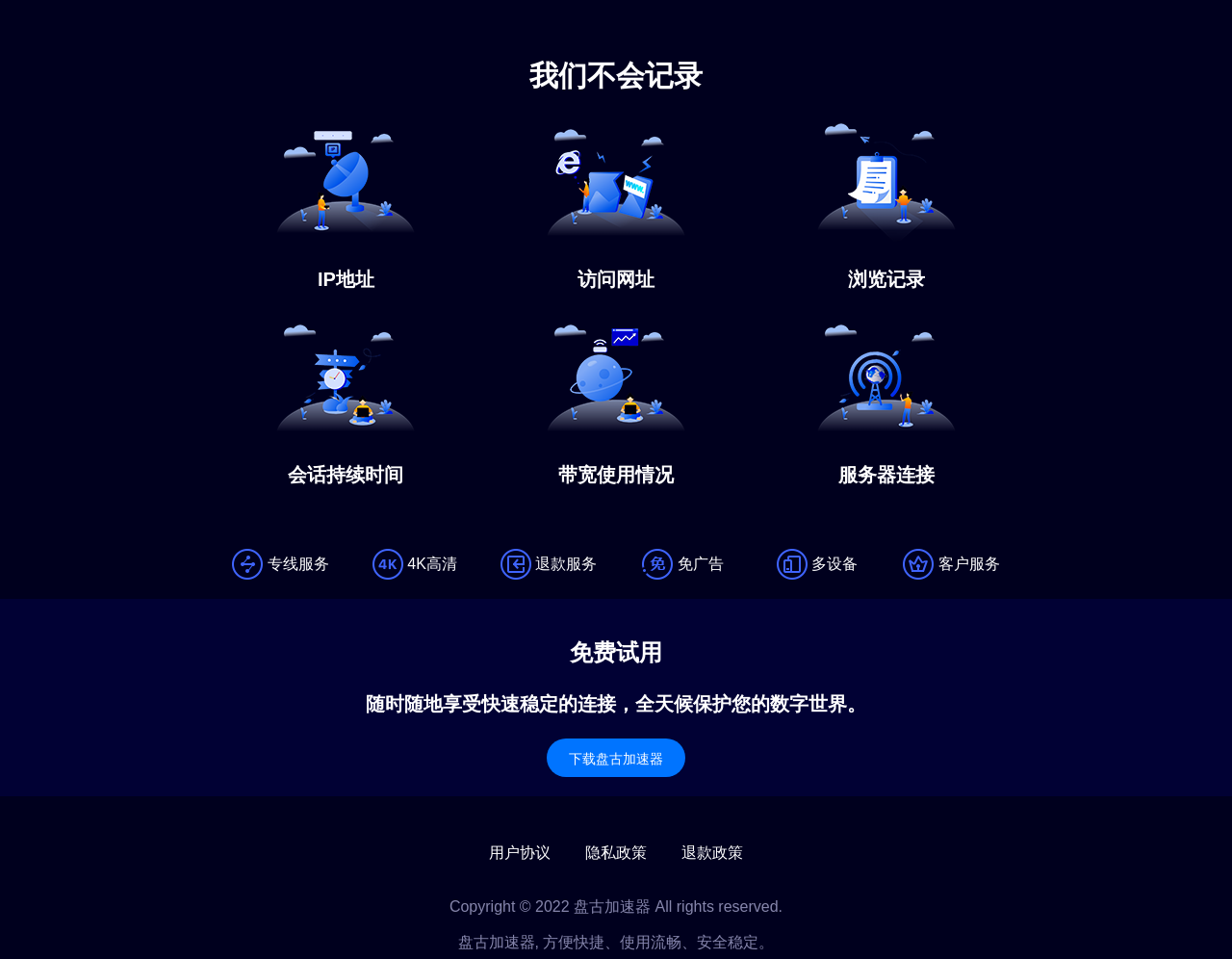How many features are listed in the second main section?
Refer to the image and provide a one-word or short phrase answer.

6